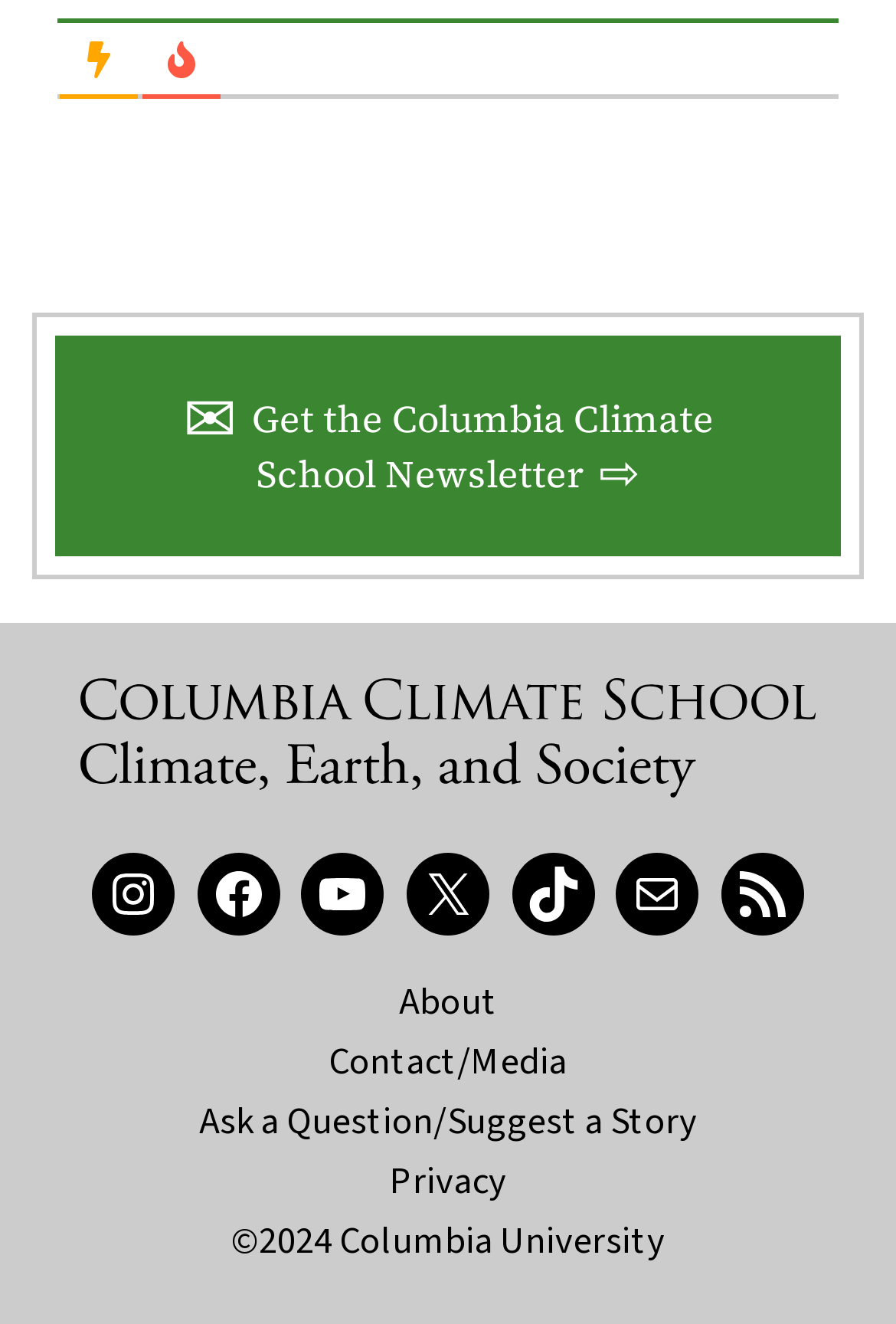Identify the bounding box coordinates of the region that needs to be clicked to carry out this instruction: "Subscribe to the newsletter". Provide these coordinates as four float numbers ranging from 0 to 1, i.e., [left, top, right, bottom].

[0.204, 0.298, 0.796, 0.378]